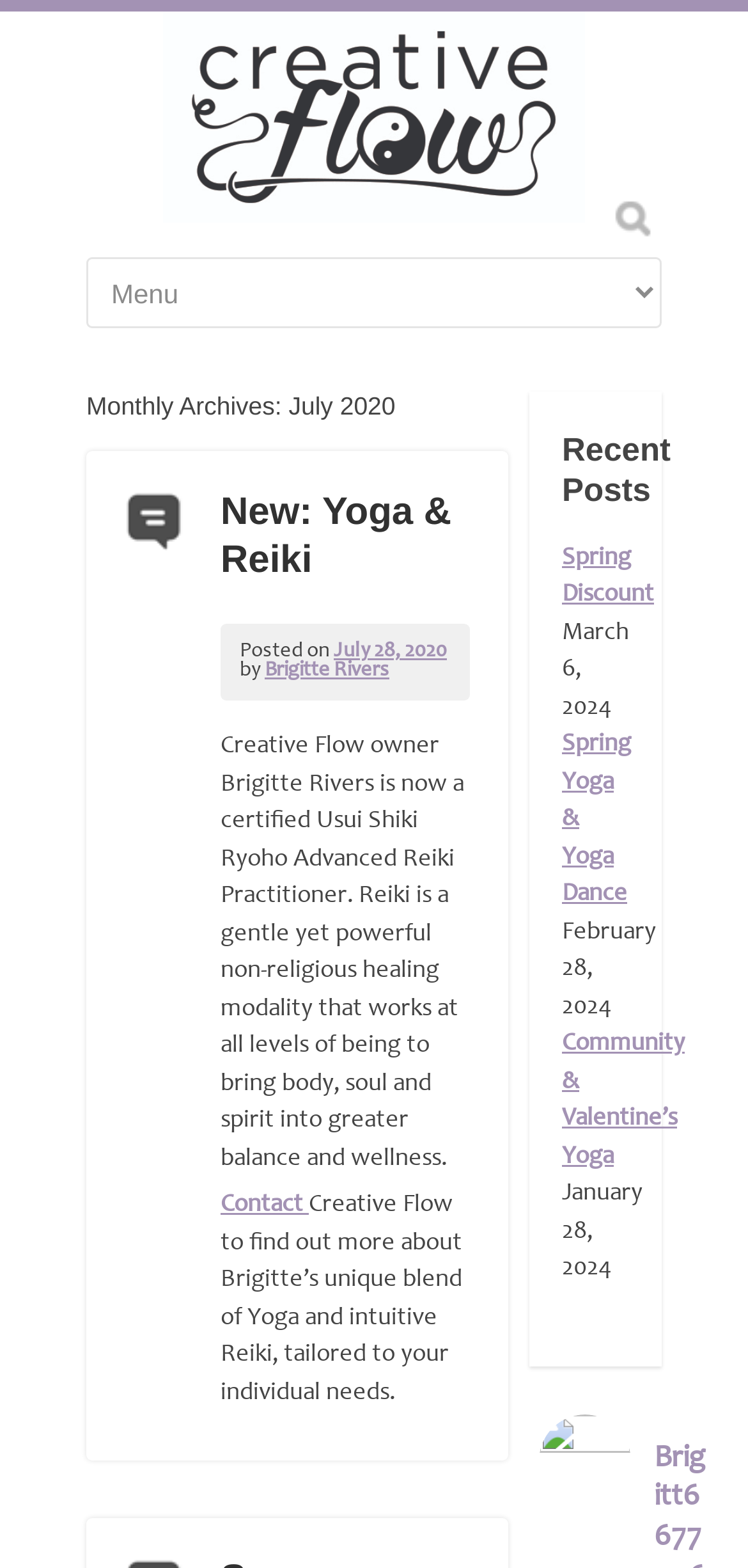From the given element description: "Community & Valentine’s Yoga", find the bounding box for the UI element. Provide the coordinates as four float numbers between 0 and 1, in the order [left, top, right, bottom].

[0.751, 0.659, 0.915, 0.746]